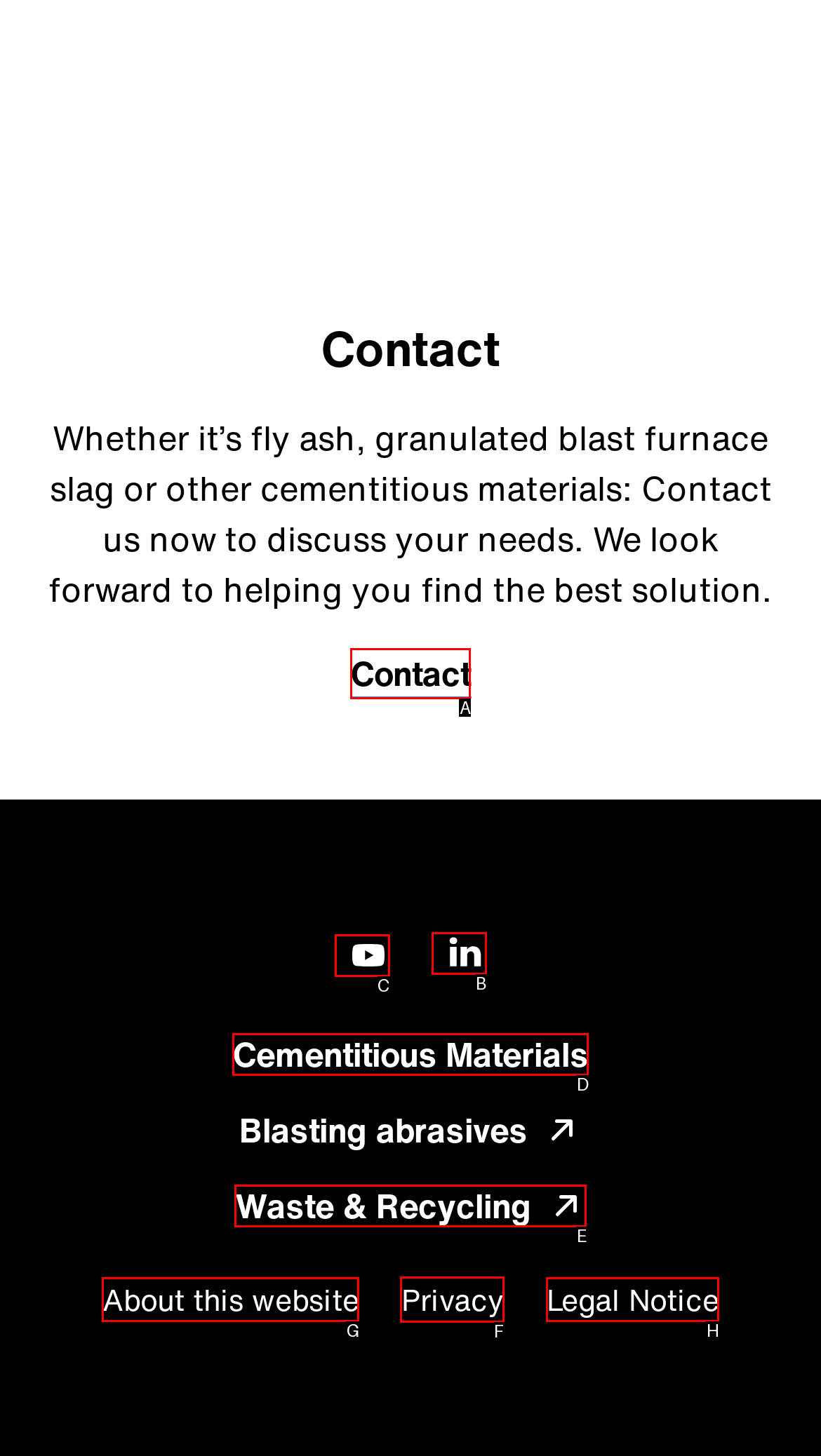Point out the option that needs to be clicked to fulfill the following instruction: Read about Privacy
Answer with the letter of the appropriate choice from the listed options.

F